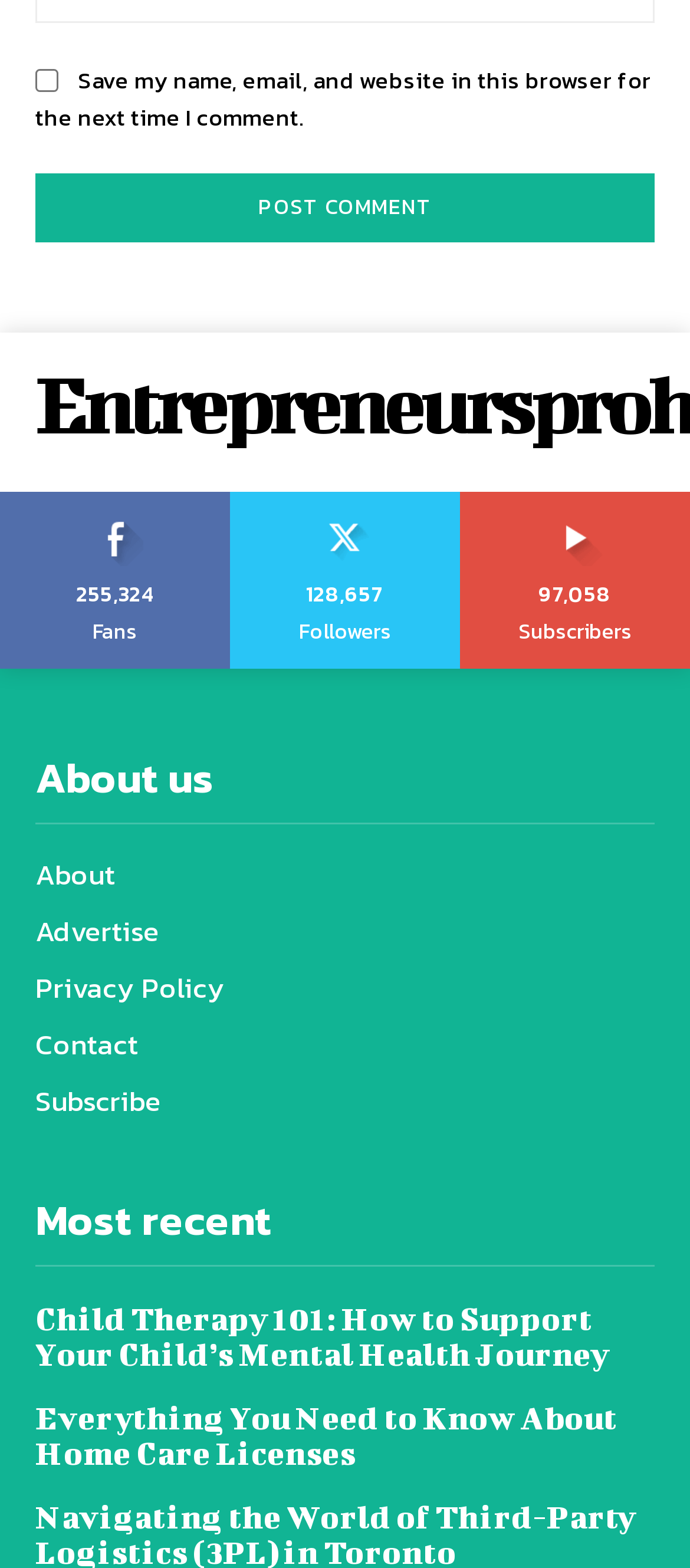Locate the bounding box coordinates of the element to click to perform the following action: 'Read the article about child therapy'. The coordinates should be given as four float values between 0 and 1, in the form of [left, top, right, bottom].

[0.051, 0.829, 0.882, 0.875]